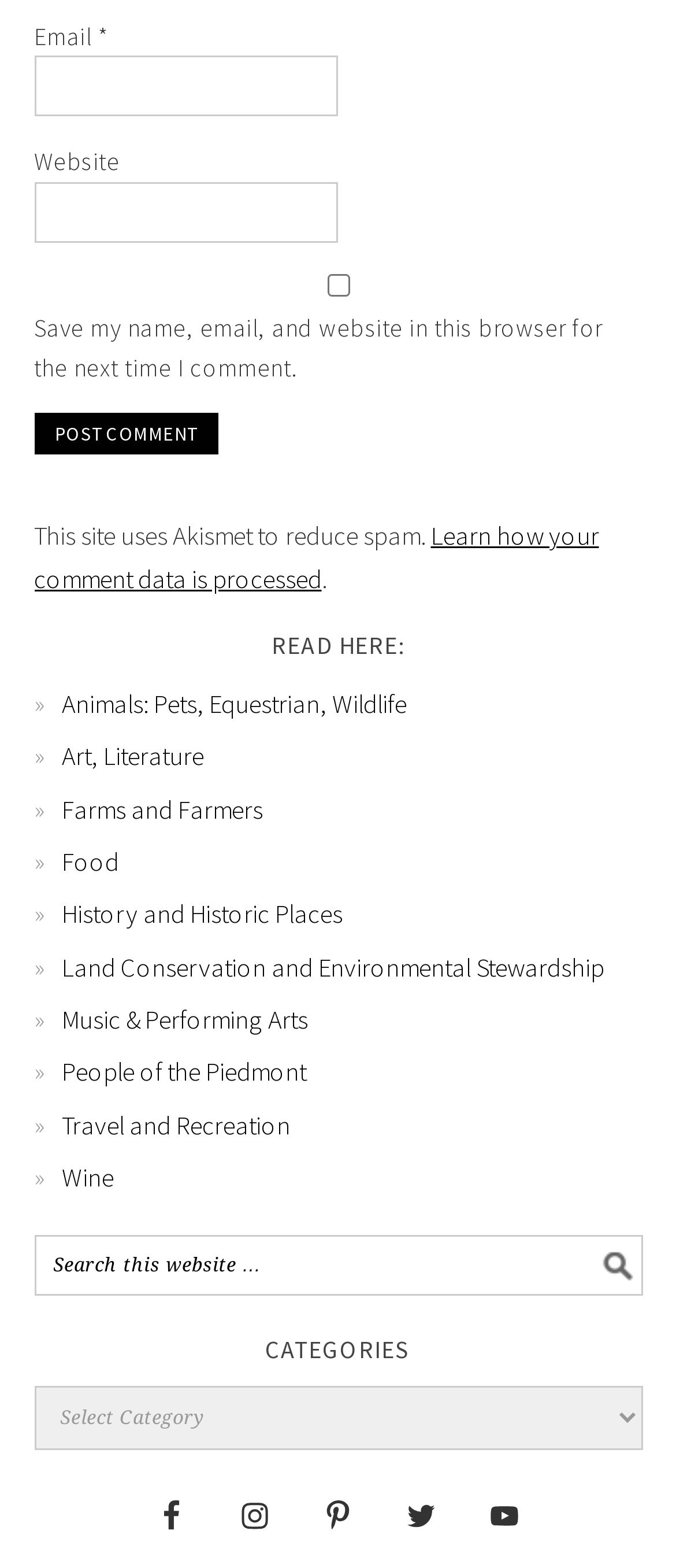Can you determine the bounding box coordinates of the area that needs to be clicked to fulfill the following instruction: "Enter email address"?

[0.05, 0.036, 0.5, 0.074]